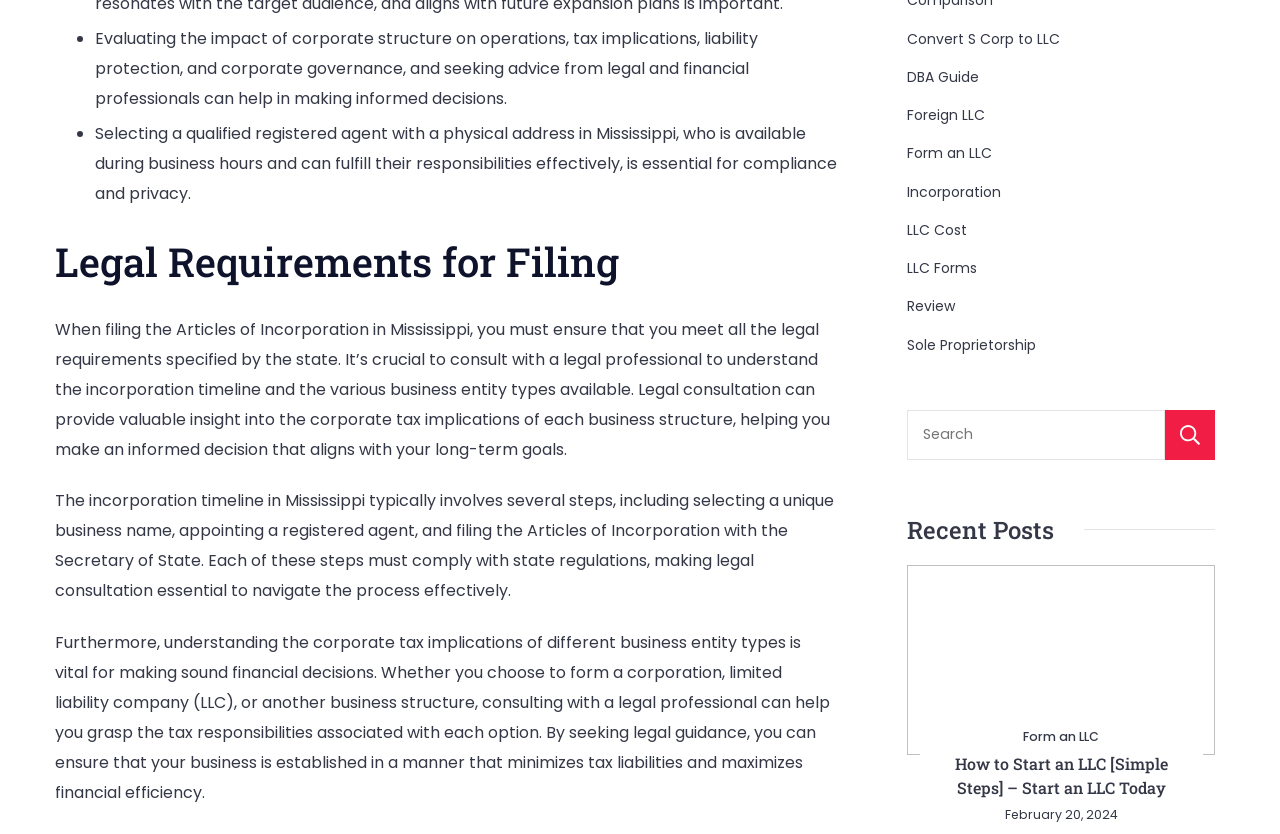Provide the bounding box coordinates in the format (top-left x, top-left y, bottom-right x, bottom-right y). All values are floating point numbers between 0 and 1. Determine the bounding box coordinate of the UI element described as: parent_node: Form an LLC

[0.709, 0.677, 0.949, 0.905]